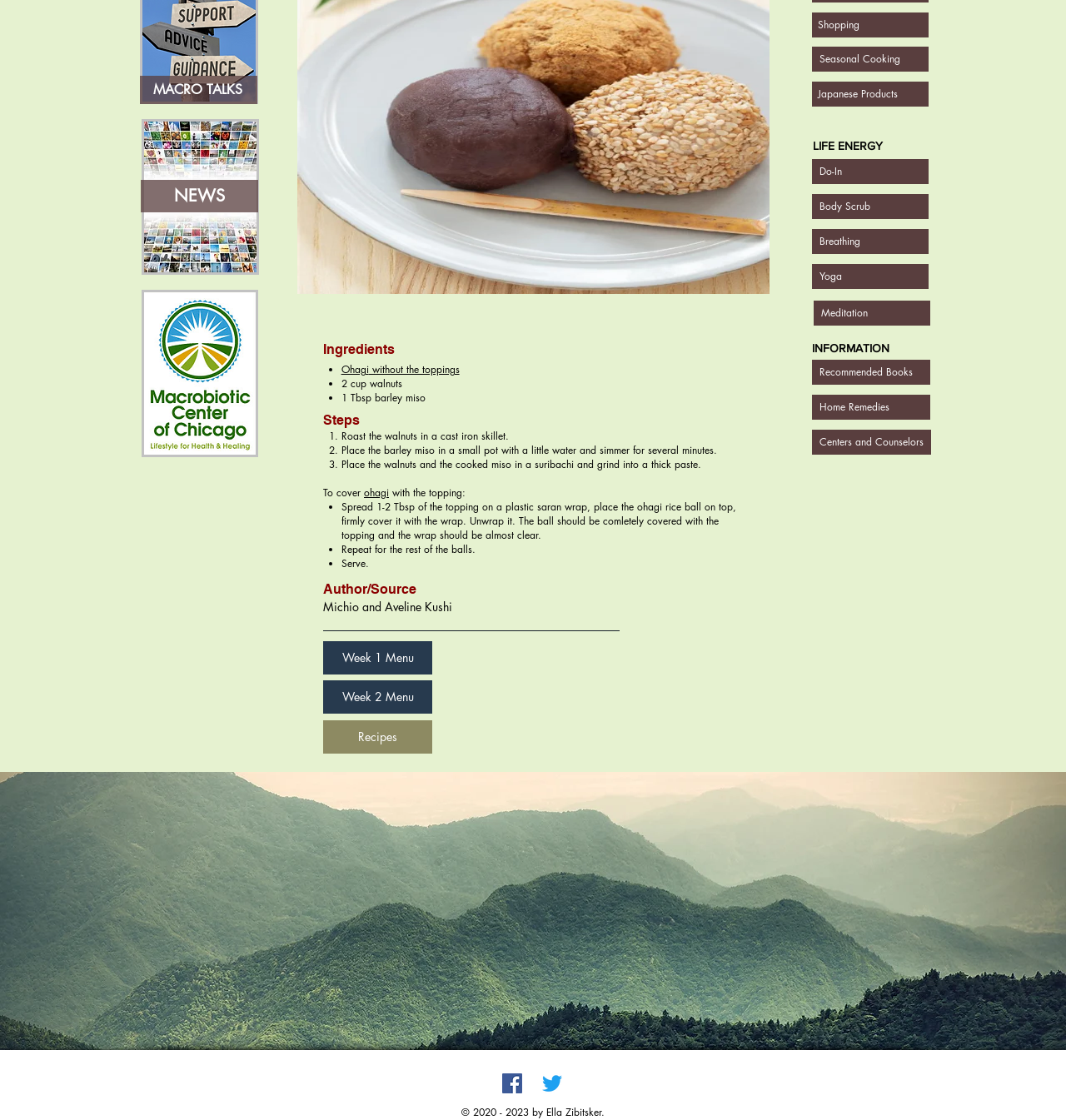Identify the bounding box of the HTML element described as: "Week 1 Menu".

[0.303, 0.573, 0.405, 0.602]